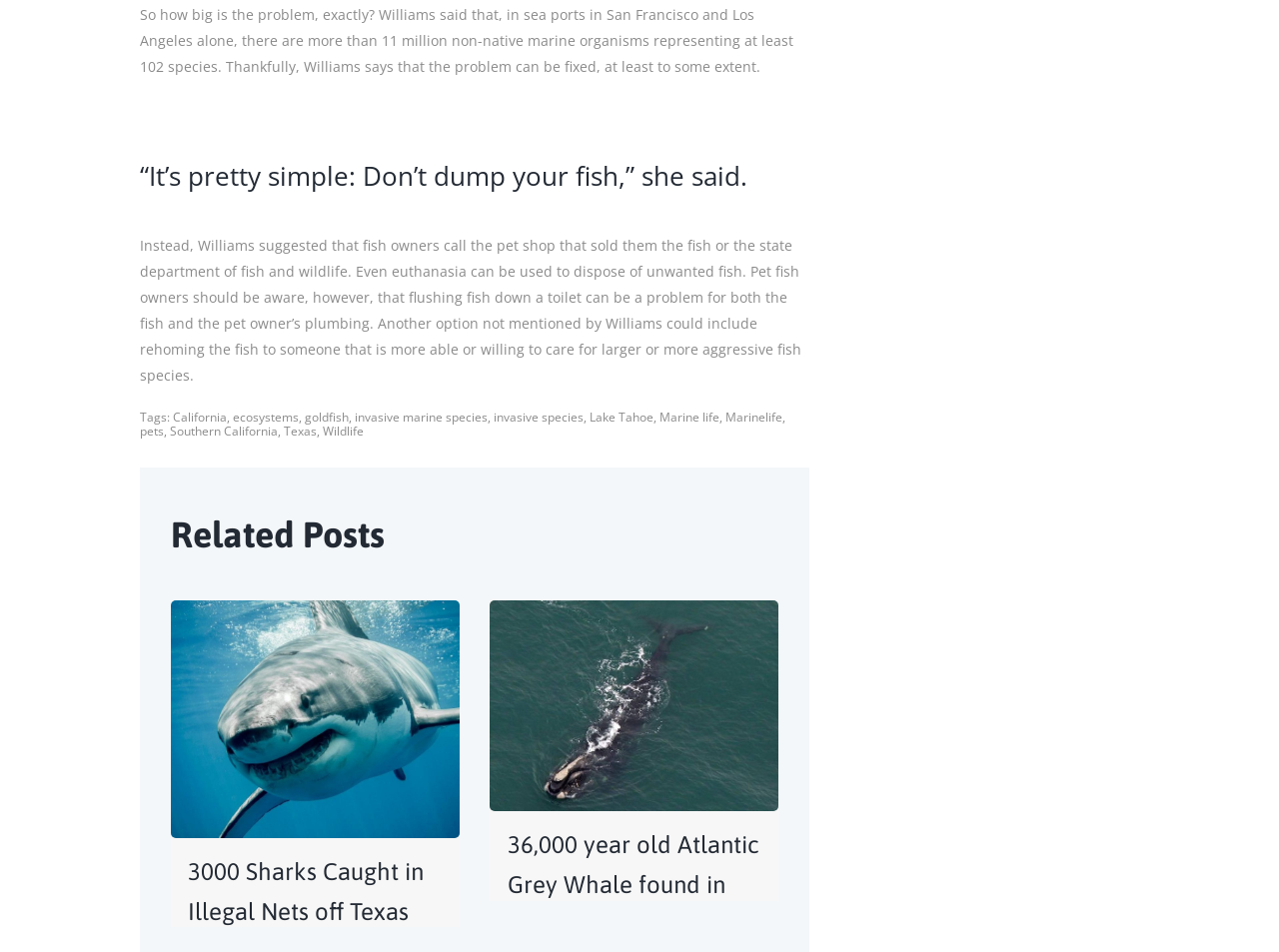Can you identify the bounding box coordinates of the clickable region needed to carry out this instruction: 'Read the quote from Williams'? The coordinates should be four float numbers within the range of 0 to 1, stated as [left, top, right, bottom].

[0.109, 0.165, 0.584, 0.203]